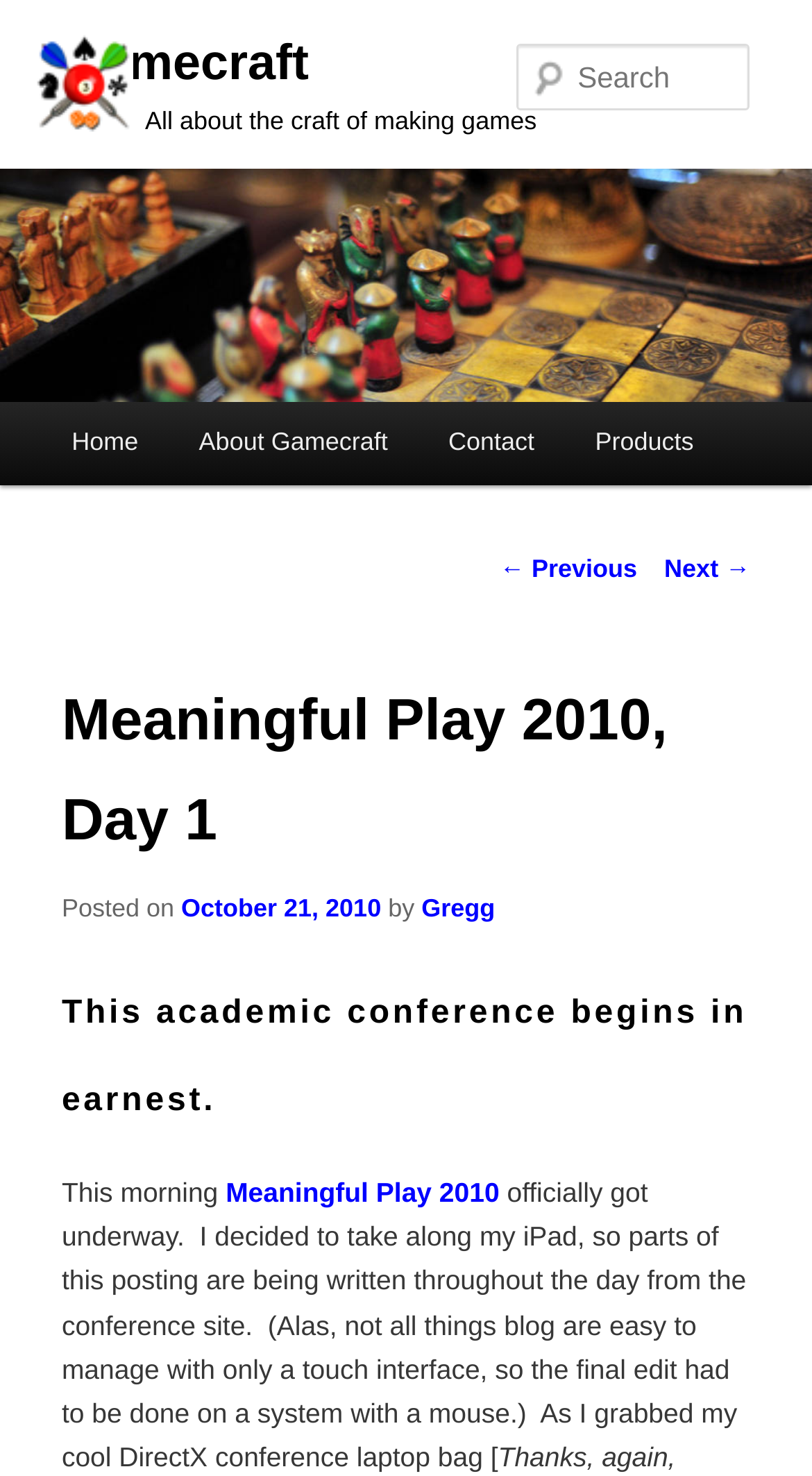Using the element description: "Next →", determine the bounding box coordinates. The coordinates should be in the format [left, top, right, bottom], with values between 0 and 1.

[0.818, 0.375, 0.924, 0.395]